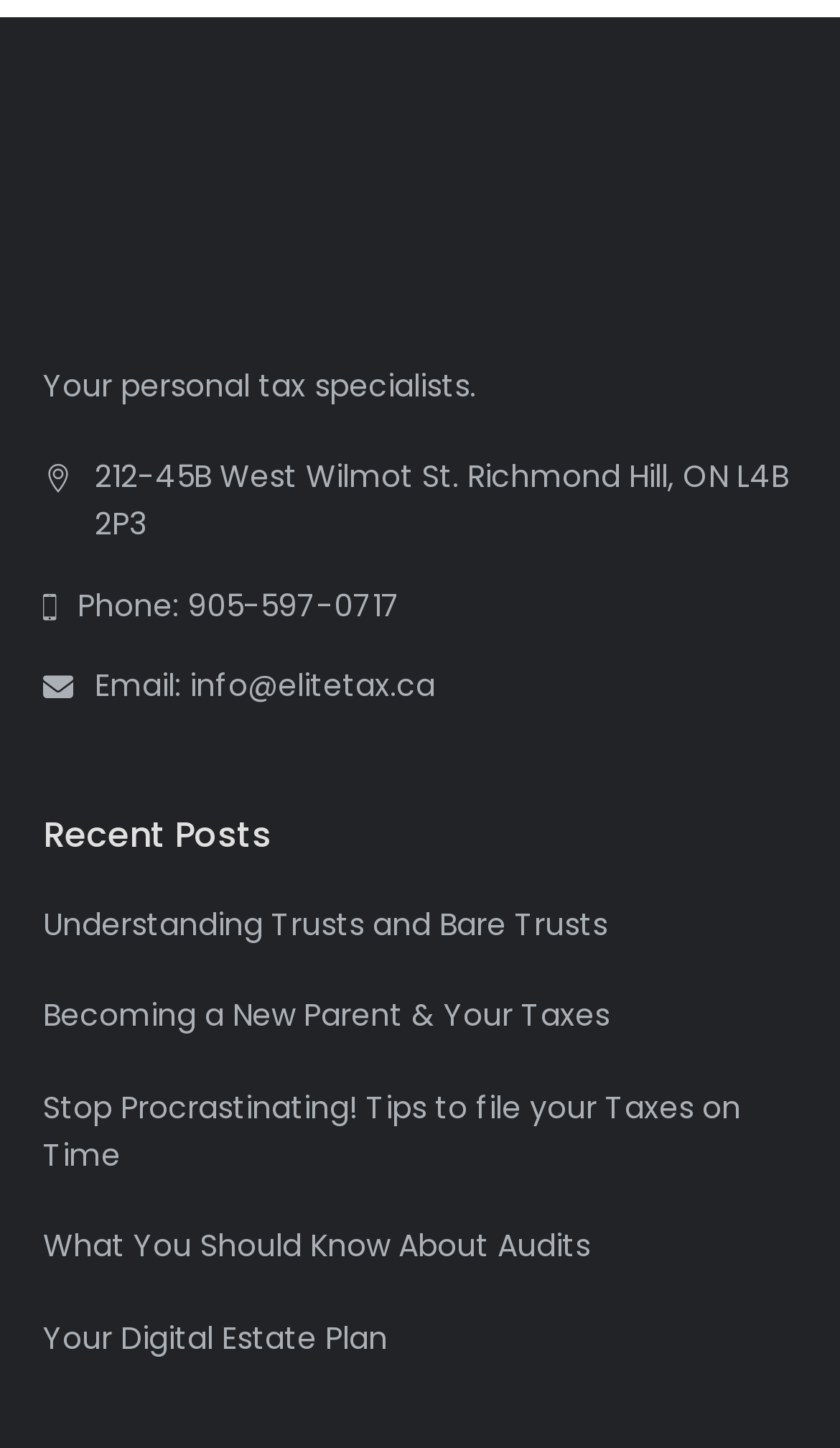What is the address of the tax specialists?
Using the visual information, reply with a single word or short phrase.

212-45B West Wilmot St. Richmond Hill, ON L4B 2P3